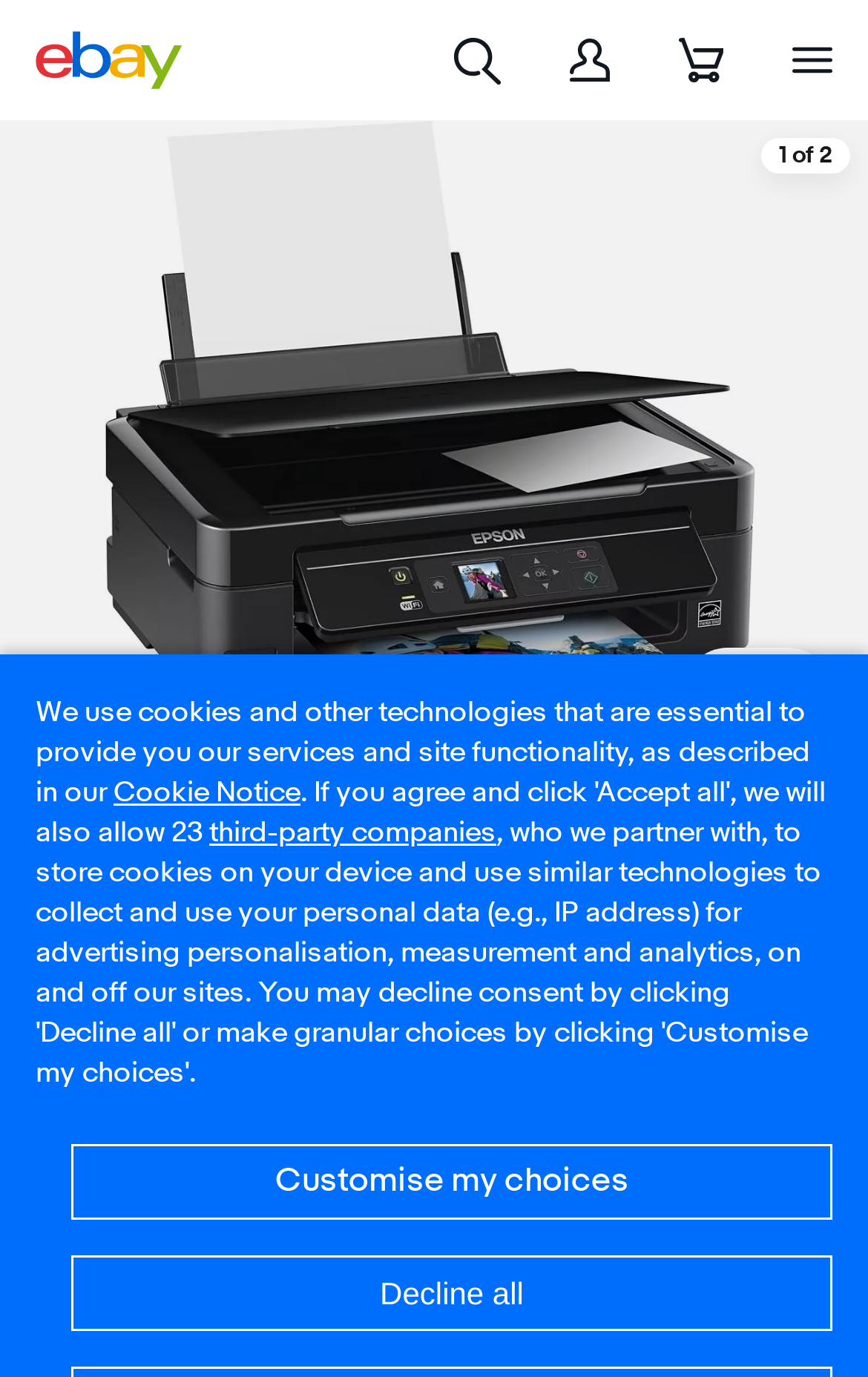Identify and provide the title of the webpage.

Epson Stylus SX435W All-in-One Inkjet Printer